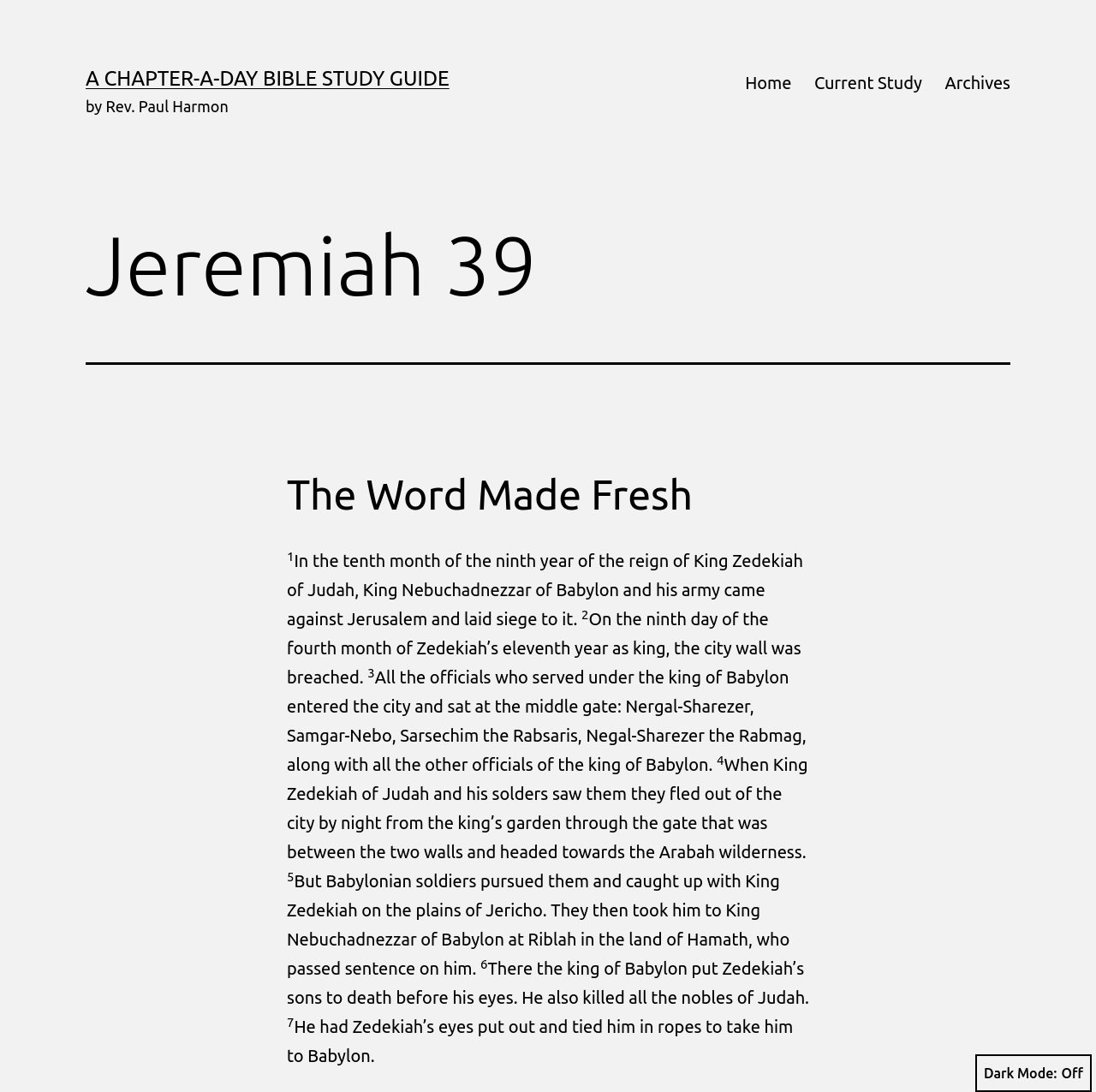How many sons of King Zedekiah were put to death?
Look at the image and construct a detailed response to the question.

I found the answer by looking at the StaticText element with the text 'There the king of Babylon put Zedekiah’s sons to death before his eyes.' which does not specify the number of sons put to death.